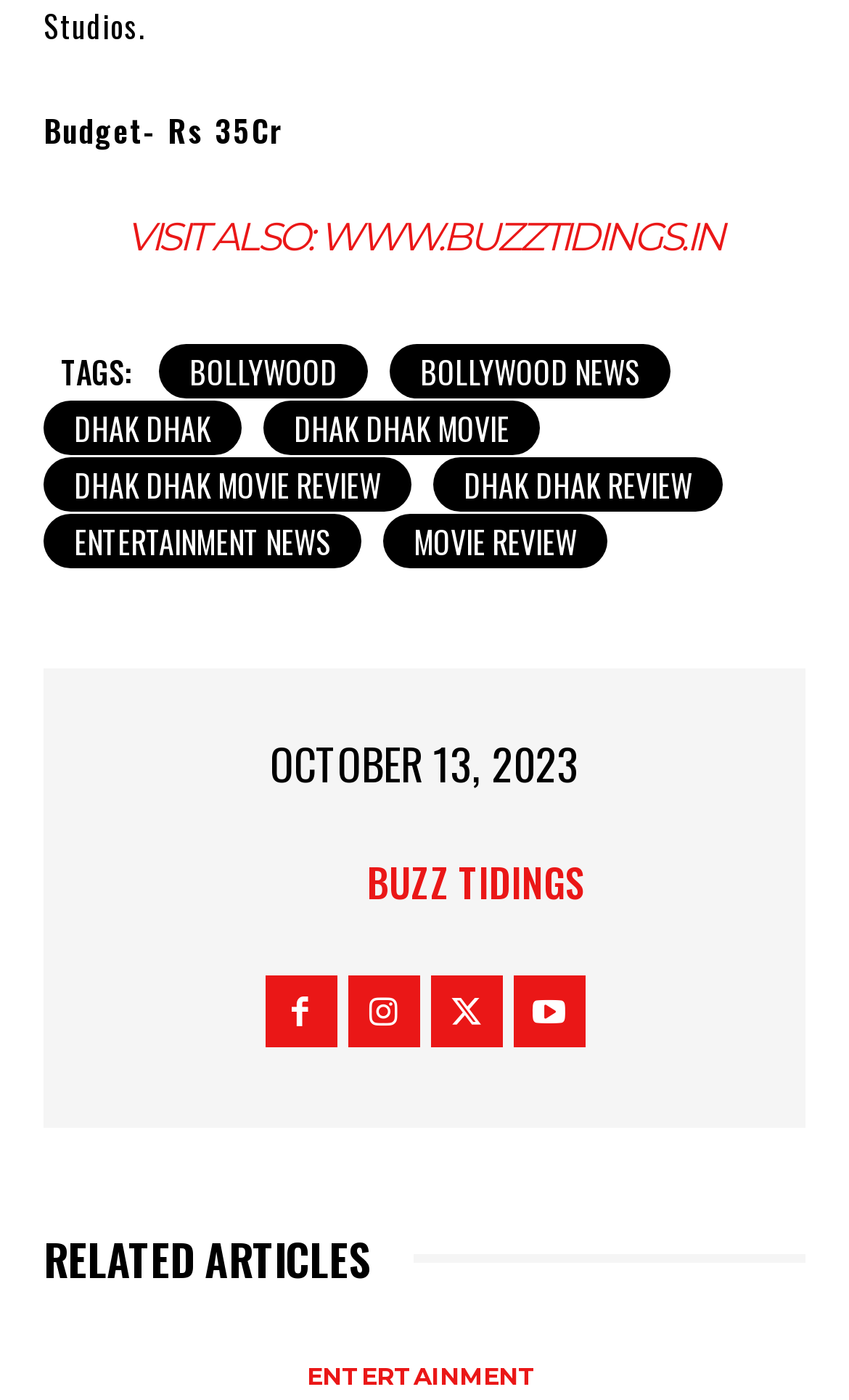Given the description: "Dhak Dhak Movie Review", determine the bounding box coordinates of the UI element. The coordinates should be formatted as four float numbers between 0 and 1, [left, top, right, bottom].

[0.051, 0.327, 0.485, 0.366]